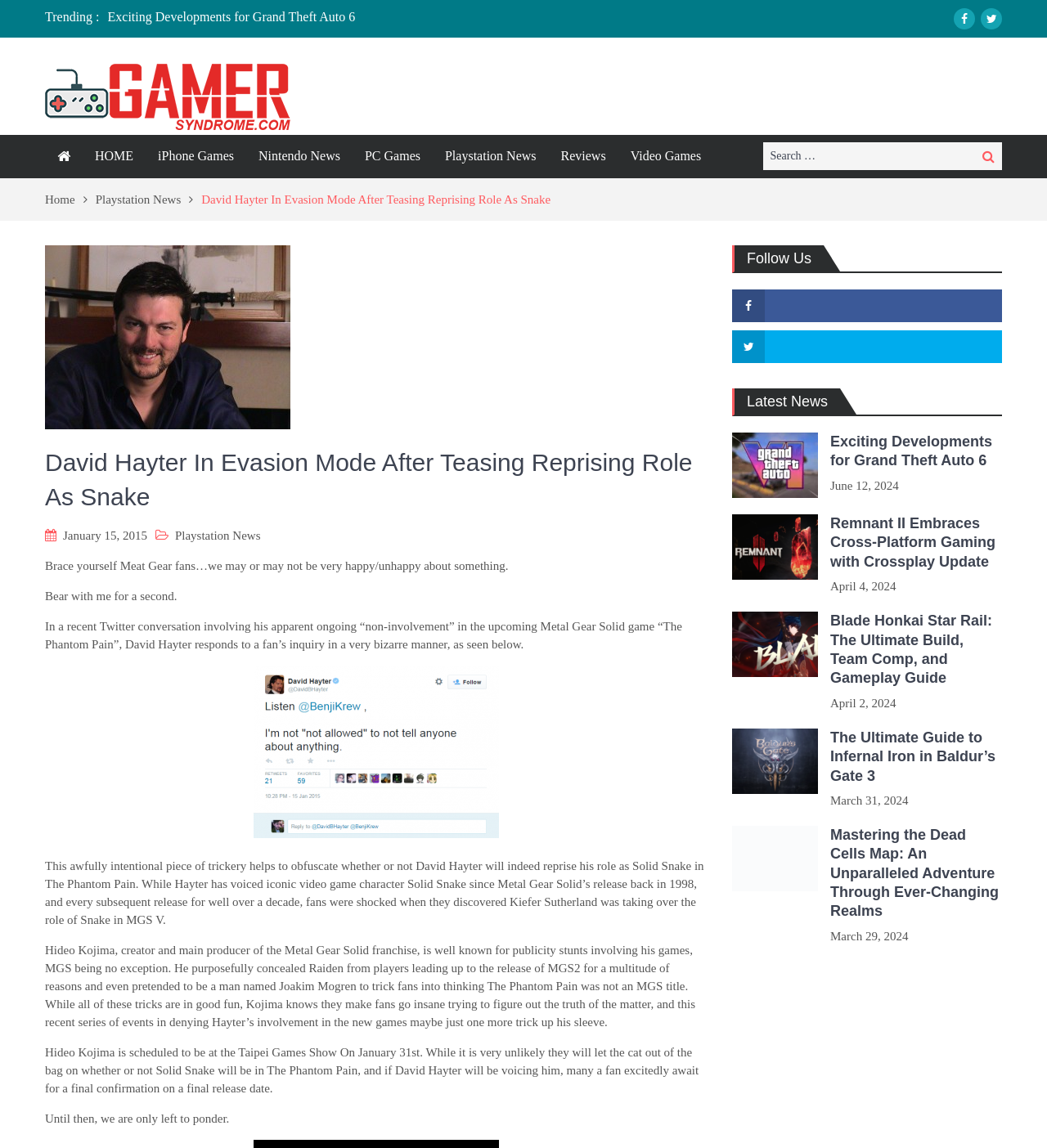Utilize the information from the image to answer the question in detail:
What is the title of the first news article in the 'Latest News' section?

The 'Latest News' section is located at the bottom of the webpage, and the first news article in this section has the title 'Exciting Developments for Grand Theft Auto 6', which can be seen by looking at the heading of the article.